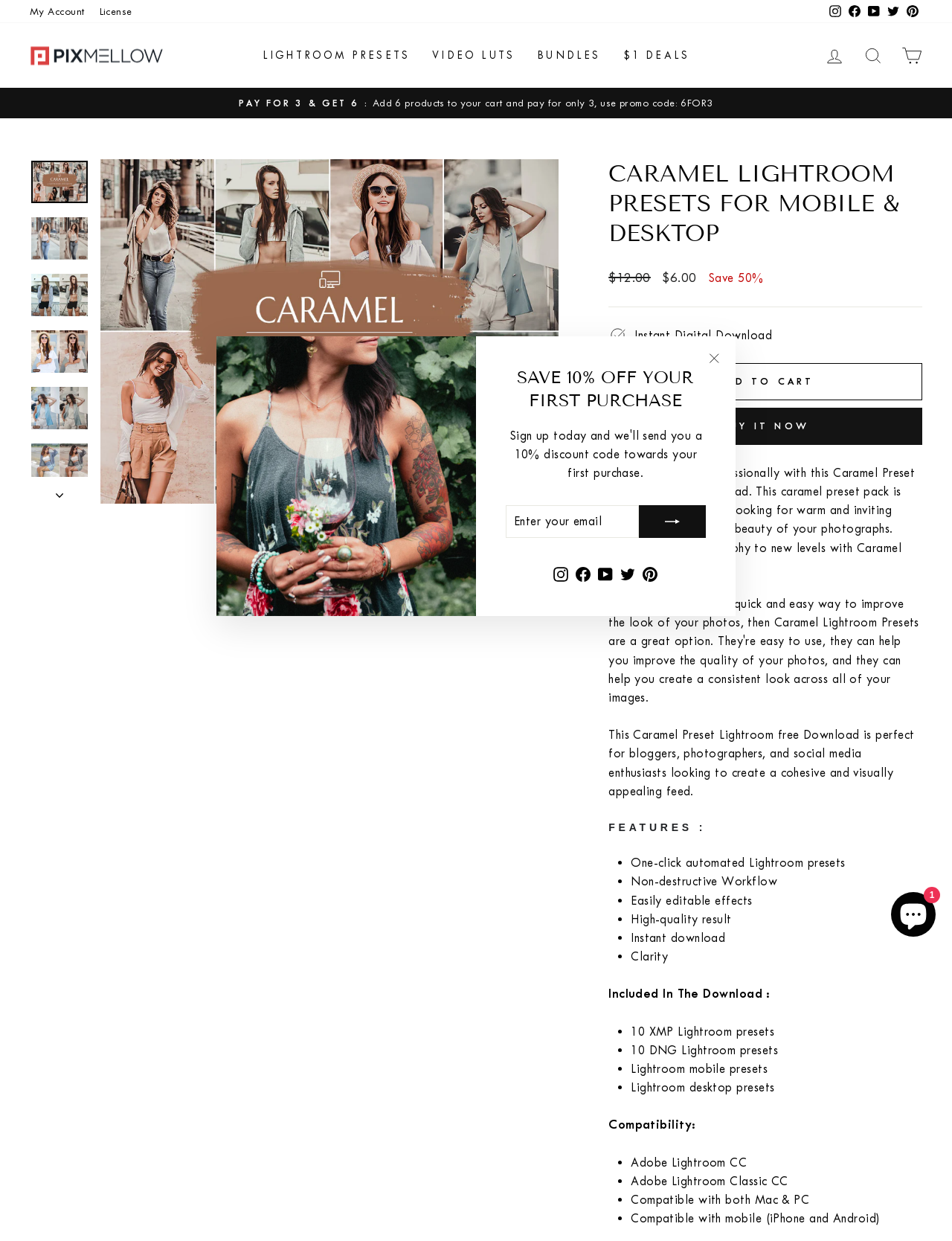Given the description Add to cart, predict the bounding box coordinates of the UI element. Ensure the coordinates are in the format (top-left x, top-left y, bottom-right x, bottom-right y) and all values are between 0 and 1.

[0.639, 0.293, 0.969, 0.323]